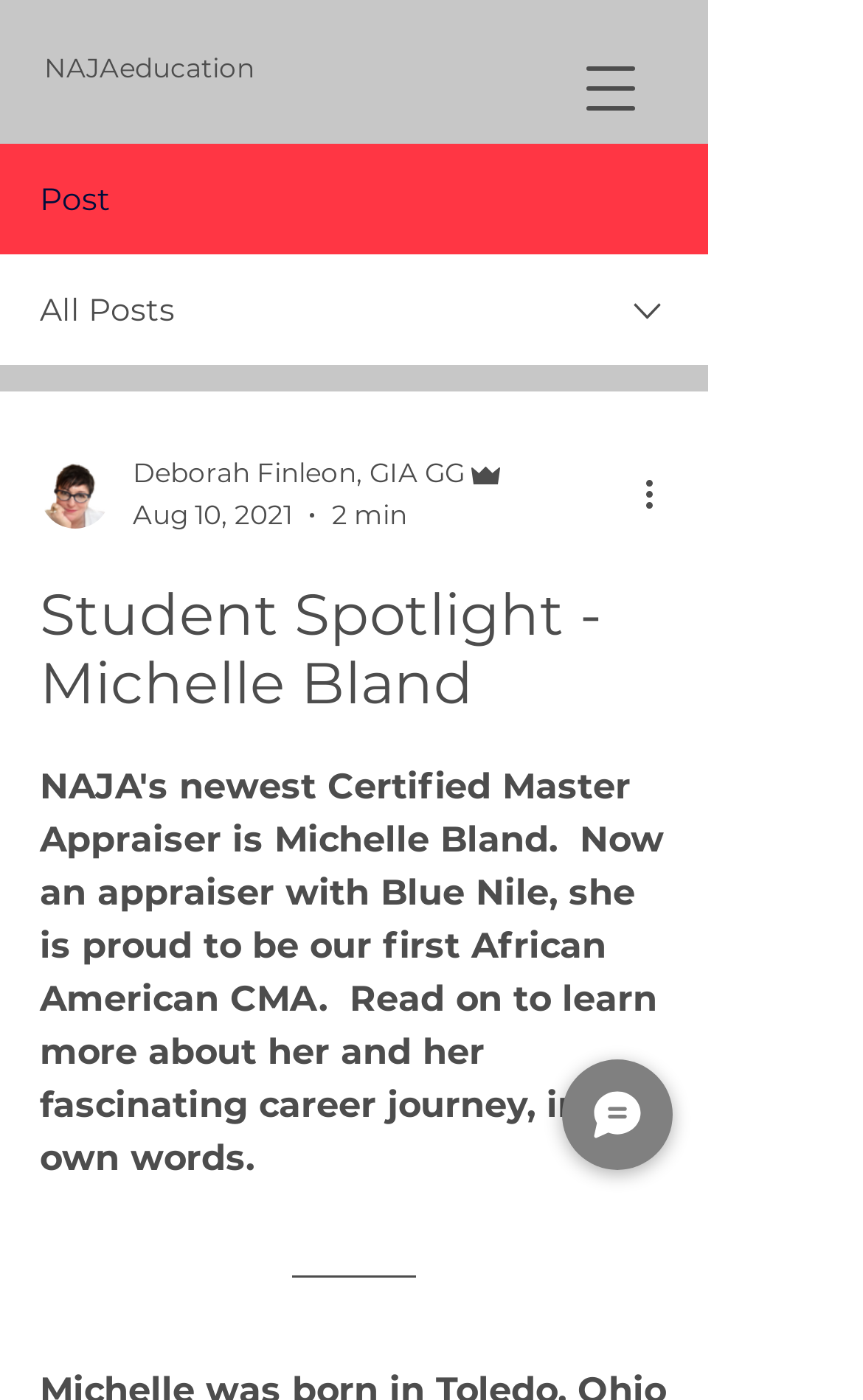Extract the bounding box coordinates for the HTML element that matches this description: "parent_node: NAJAeducation aria-label="Open navigation menu"". The coordinates should be four float numbers between 0 and 1, i.e., [left, top, right, bottom].

[0.644, 0.024, 0.772, 0.103]